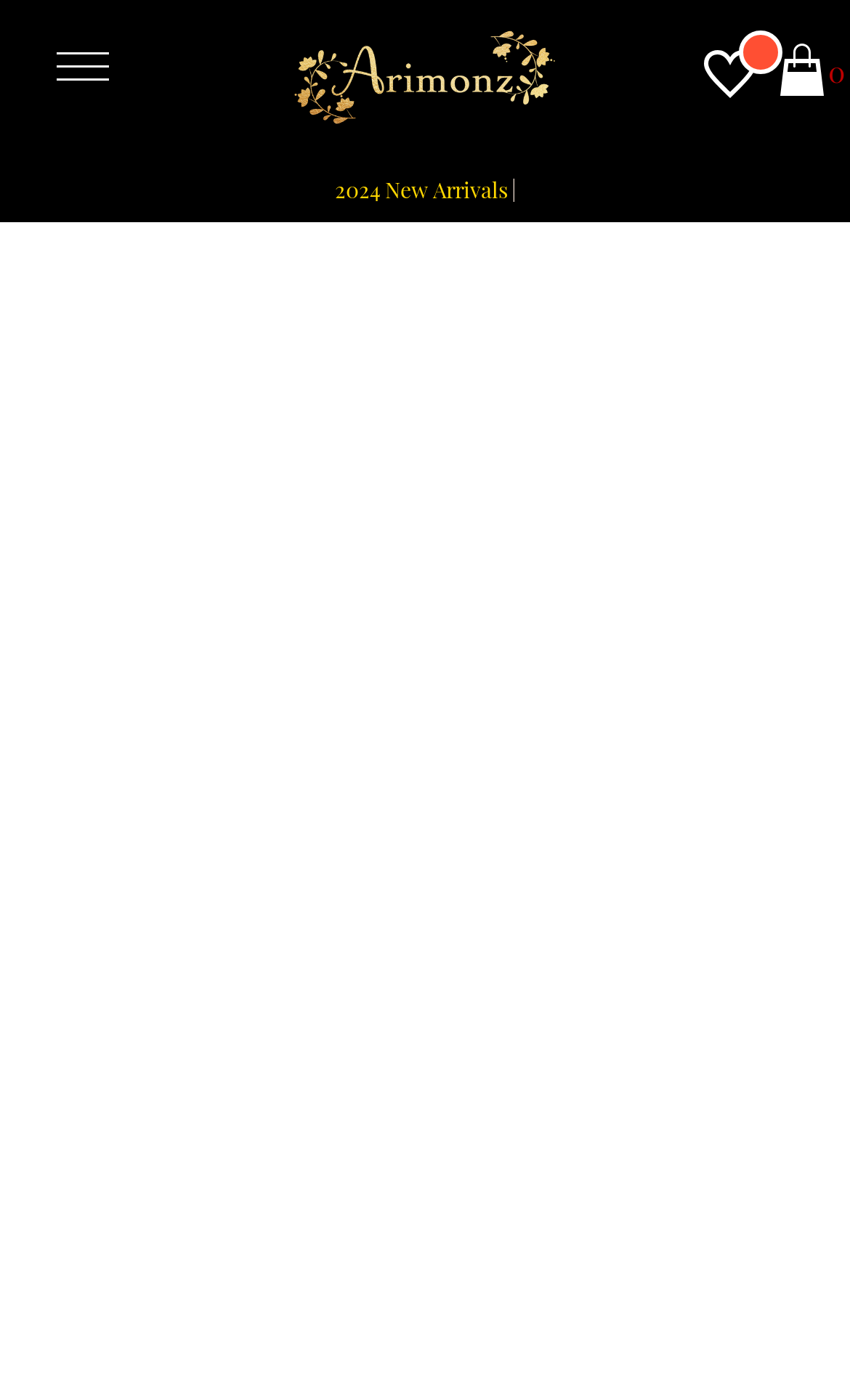Please provide a brief answer to the following inquiry using a single word or phrase:
What is the purpose of the 'Open navigation' button?

To open navigation